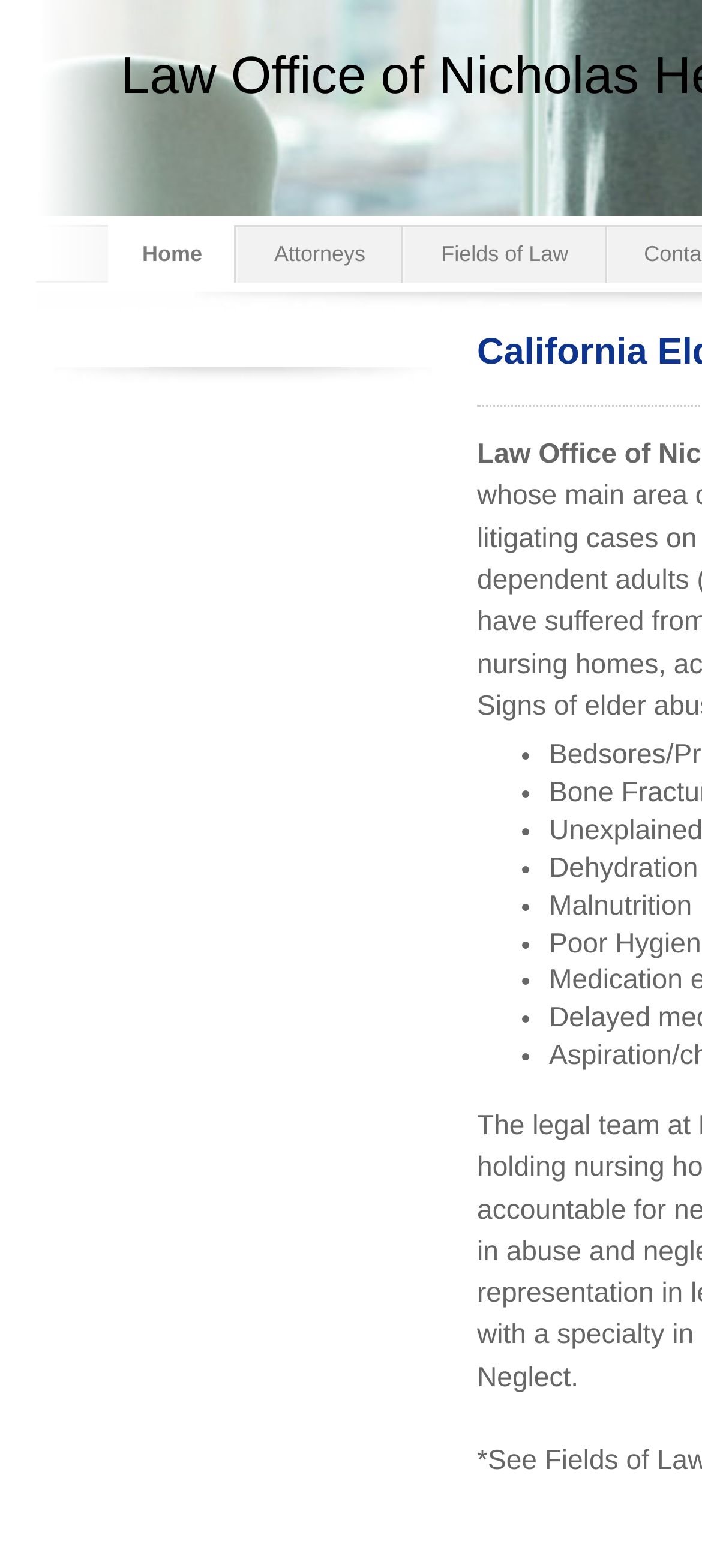Use a single word or phrase to answer the question: What is the first field of law listed?

Dehydration